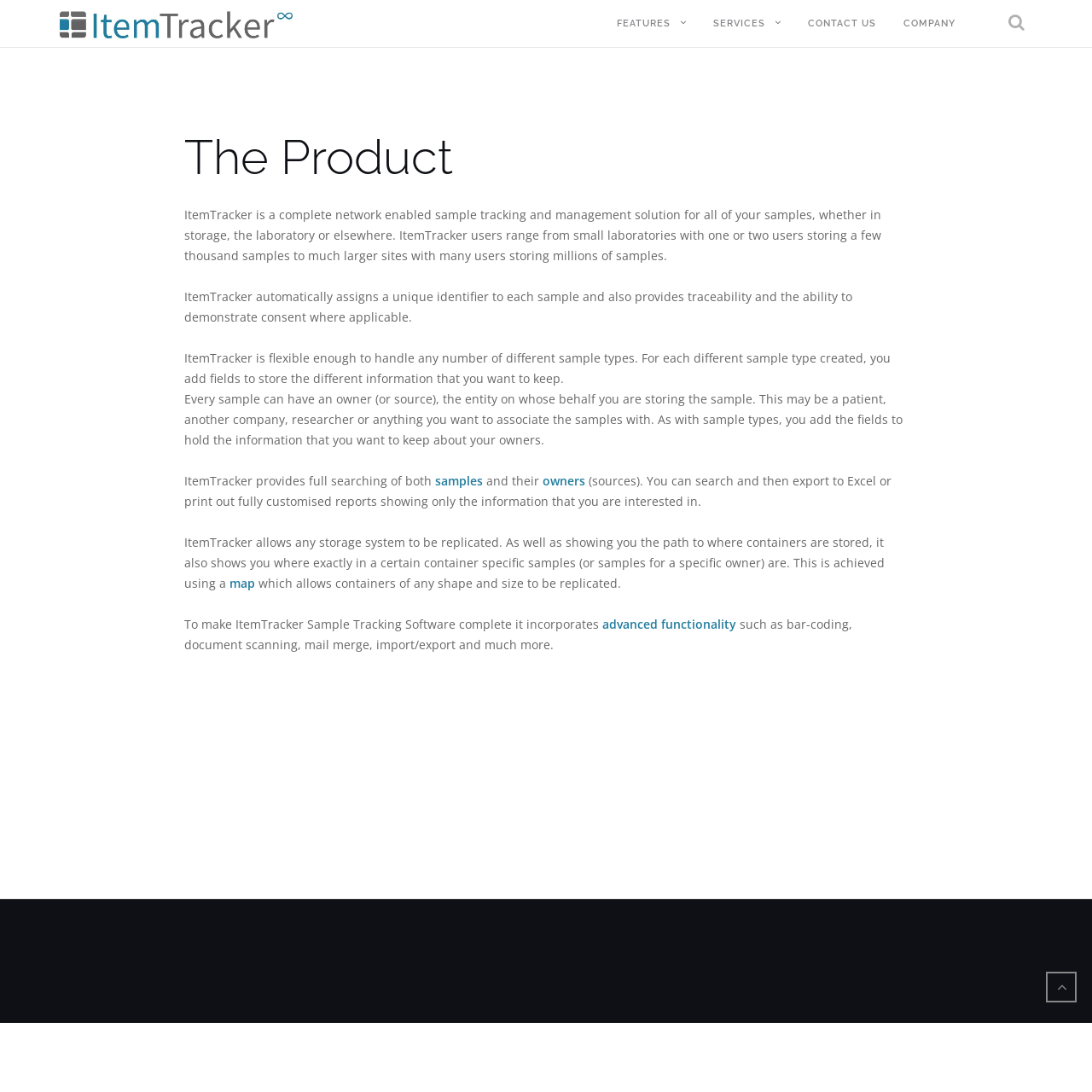Locate the bounding box coordinates of the segment that needs to be clicked to meet this instruction: "Click on the 'FEATURES' link".

[0.565, 0.001, 0.614, 0.044]